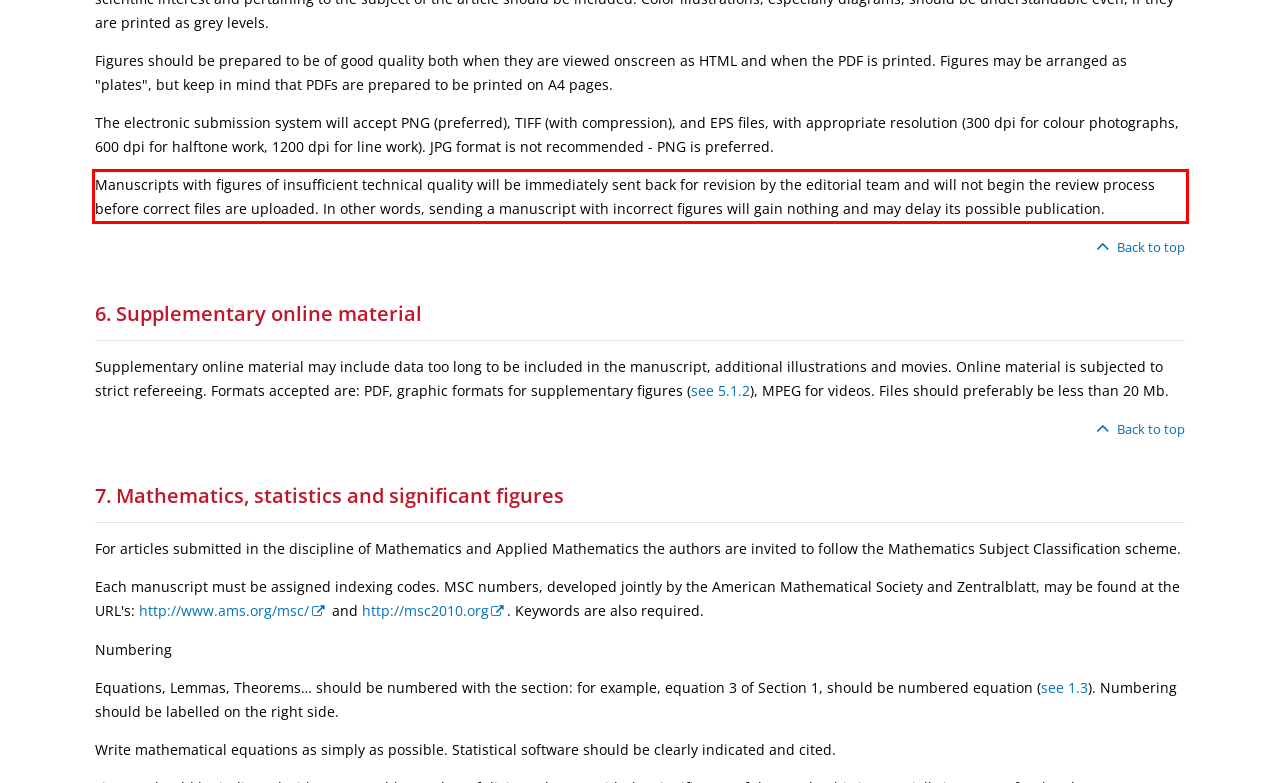Identify the text inside the red bounding box in the provided webpage screenshot and transcribe it.

Manuscripts with figures of insufficient technical quality will be immediately sent back for revision by the editorial team and will not begin the review process before correct files are uploaded. In other words, sending a manuscript with incorrect figures will gain nothing and may delay its possible publication.